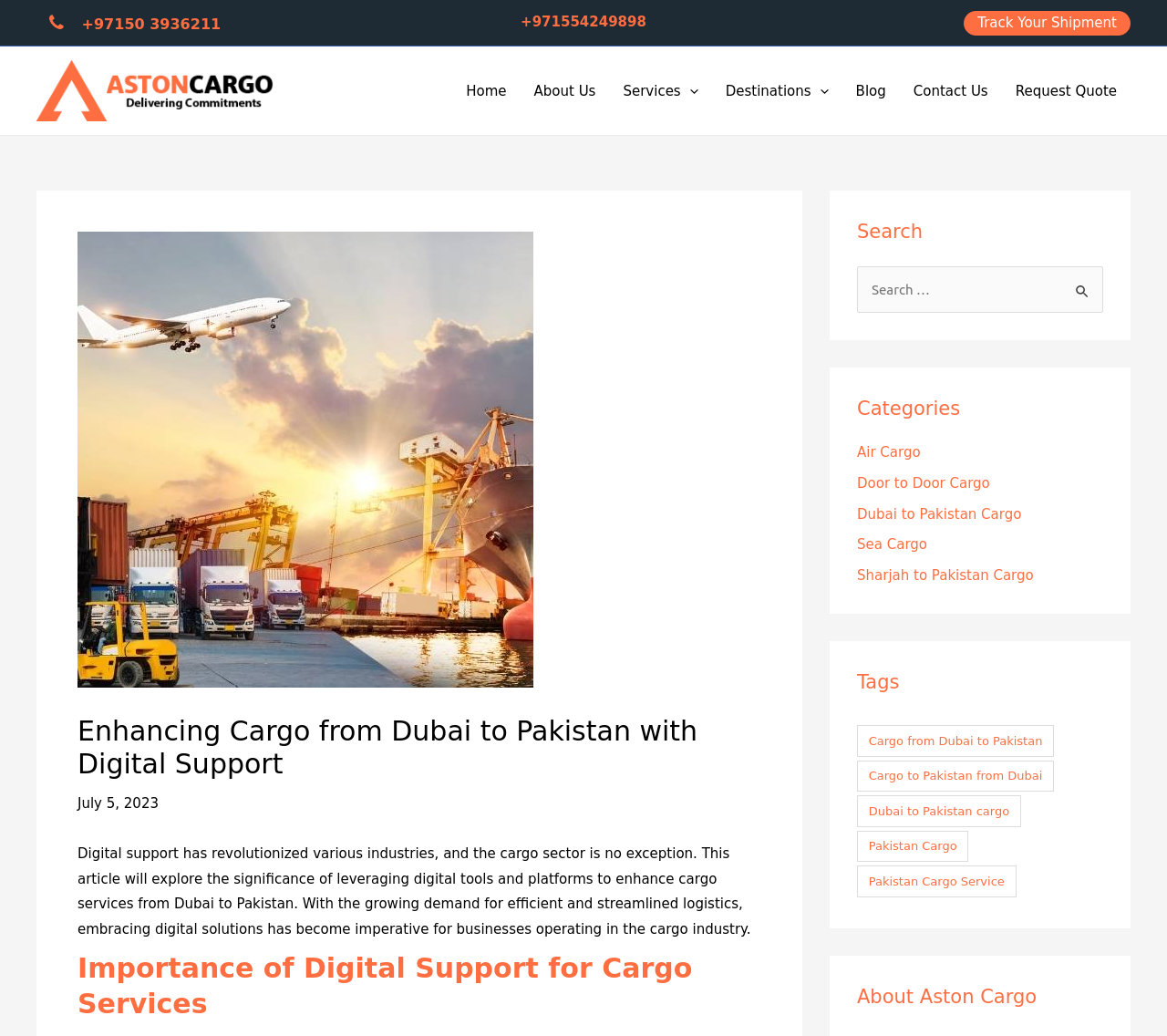Identify the bounding box of the UI element described as follows: "Sea Cargo". Provide the coordinates as four float numbers in the range of 0 to 1 [left, top, right, bottom].

[0.734, 0.518, 0.795, 0.534]